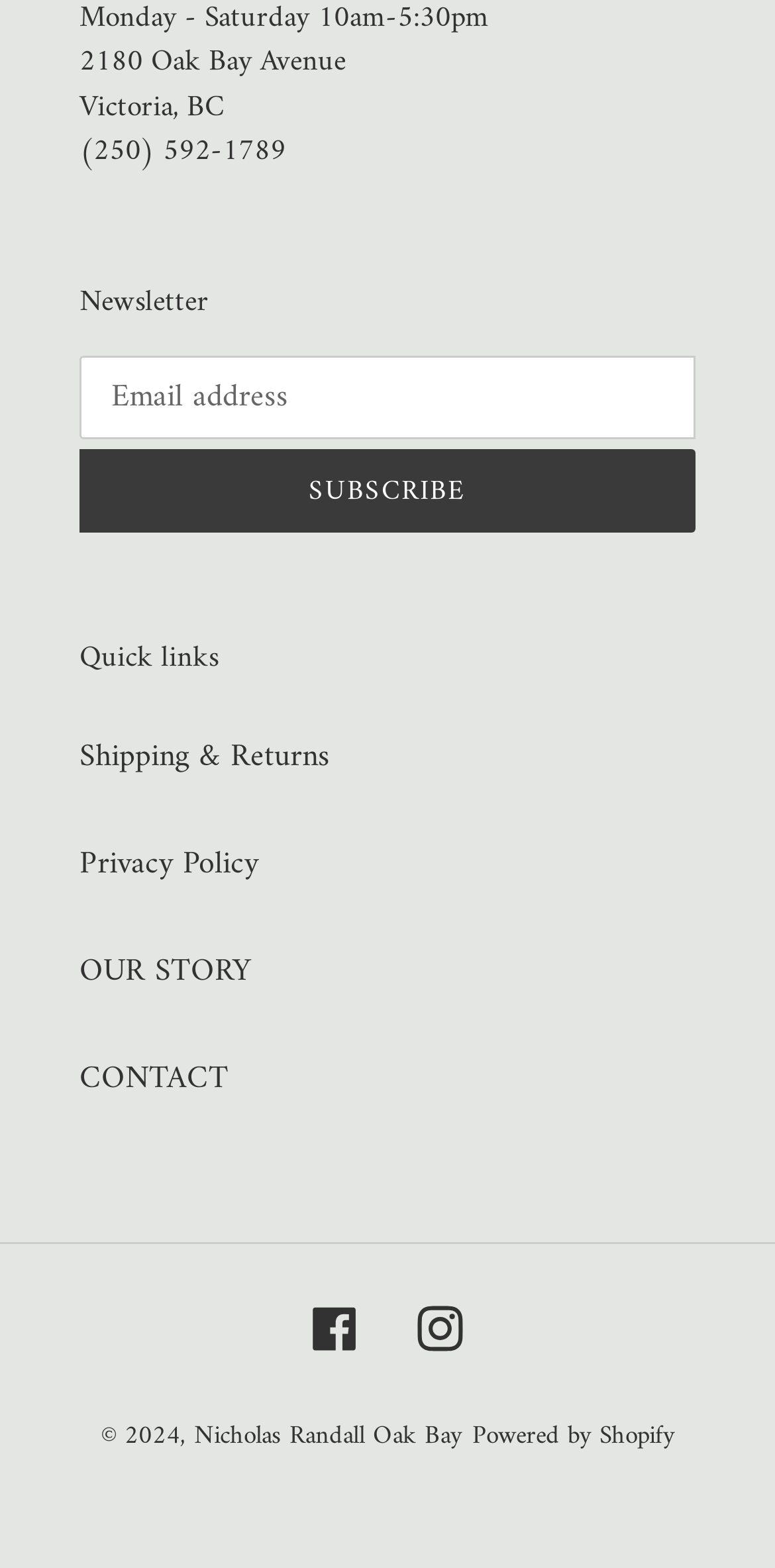What are the quick links?
Look at the webpage screenshot and answer the question with a detailed explanation.

I found the quick links by looking at the static text element 'Quick links' and the links that follow, which include 'Shipping & Returns', 'Privacy Policy', 'OUR STORY', and 'CONTACT'.